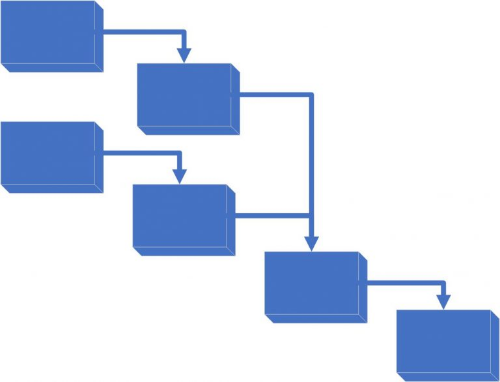Analyze the image and deliver a detailed answer to the question: How many stages are mentioned in the Waterfall method?

The caption highlights that the Waterfall method emphasizes a linear progression through stages such as Requirements, Design, Implementation, Testing, and Maintenance, which are five stages in total.